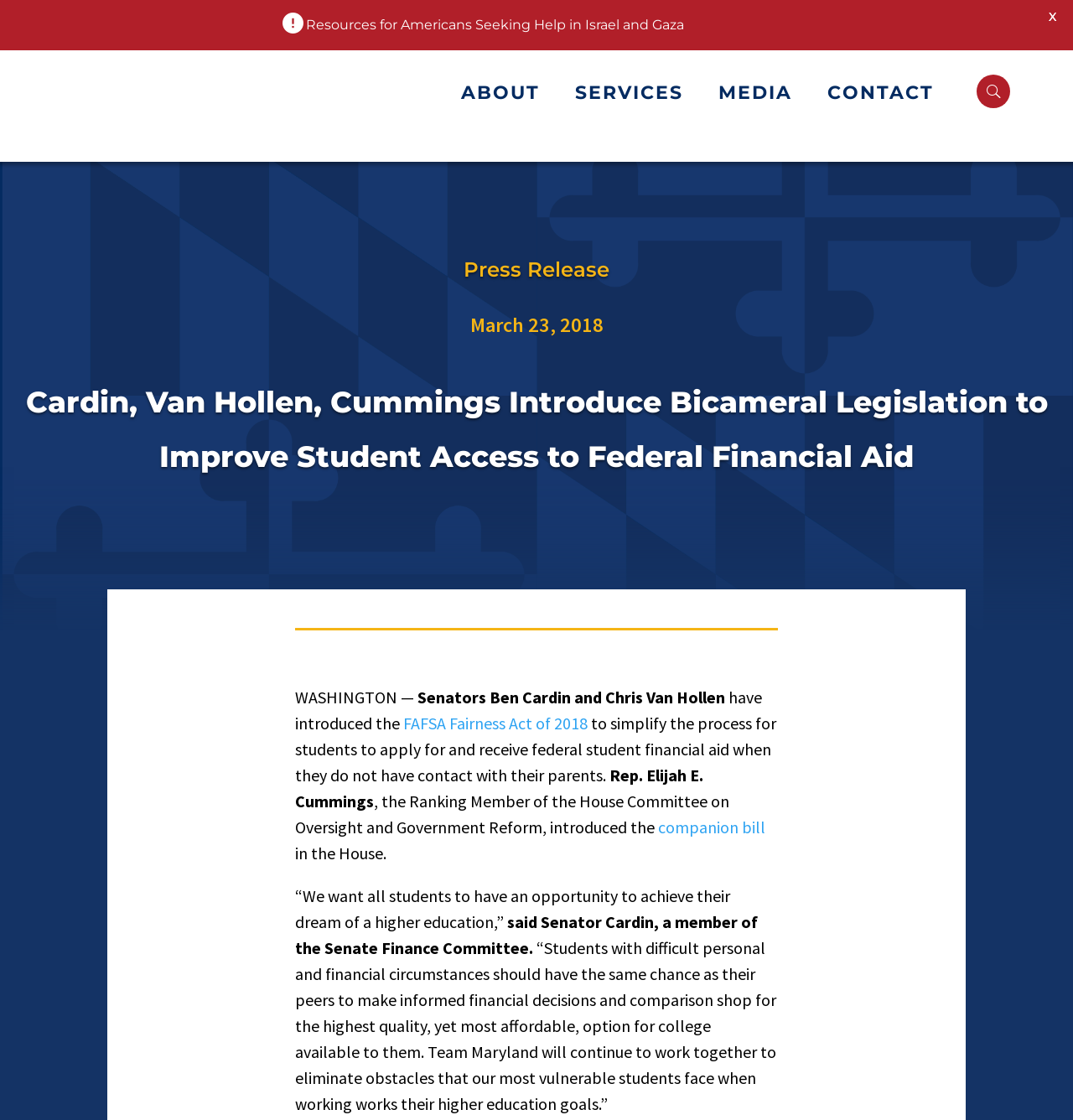Specify the bounding box coordinates of the region I need to click to perform the following instruction: "Click the U button". The coordinates must be four float numbers in the range of 0 to 1, i.e., [left, top, right, bottom].

[0.91, 0.067, 0.941, 0.096]